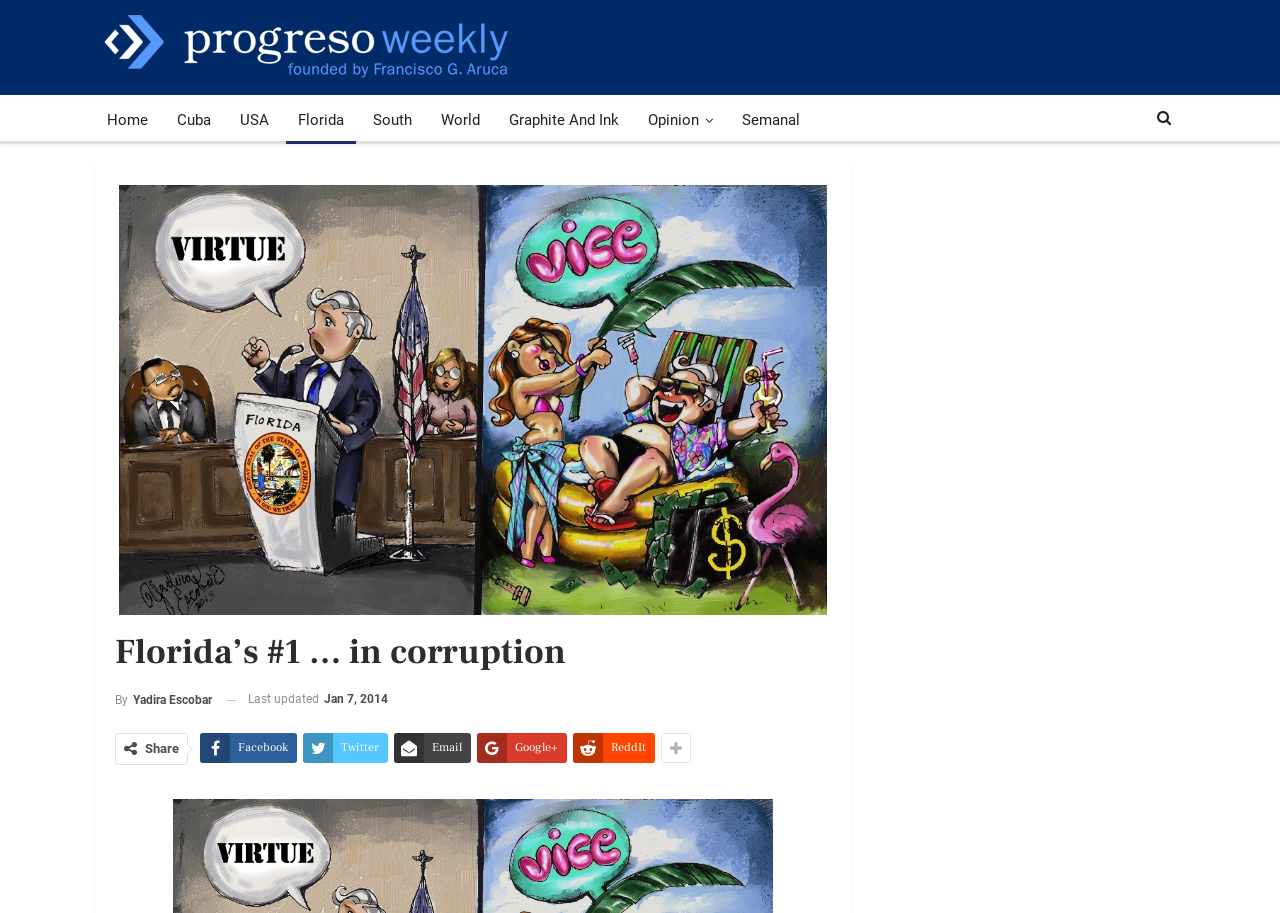Provide the bounding box coordinates for the UI element that is described by this text: "parent_node: Facebook aria-label="Go to https://www.facebook.com/InfinityJewellers-Surrey-105886745225141/"". The coordinates should be in the form of four float numbers between 0 and 1: [left, top, right, bottom].

None